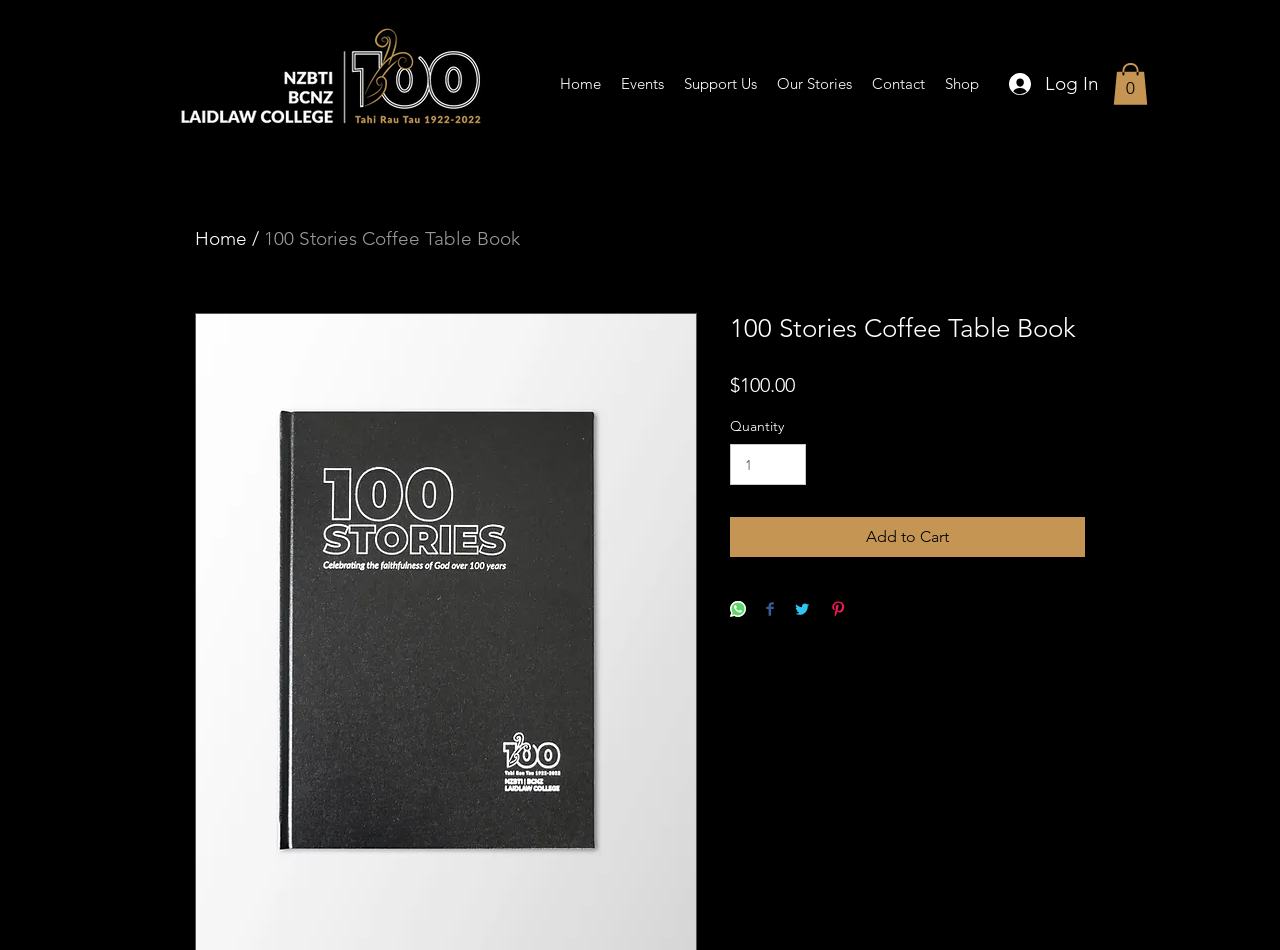Please identify the primary heading on the webpage and return its text.

100 Stories Coffee Table Book